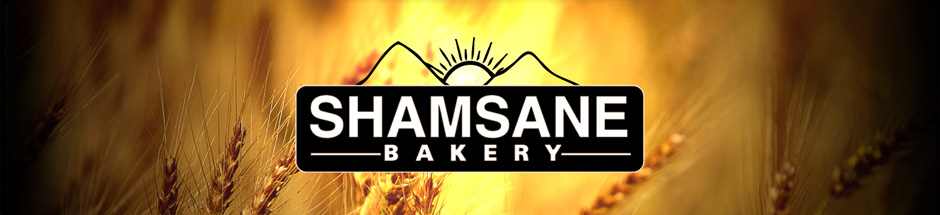What is positioned above the name in the logo?
Using the image, answer in one word or phrase.

A stylized graphic of mountains